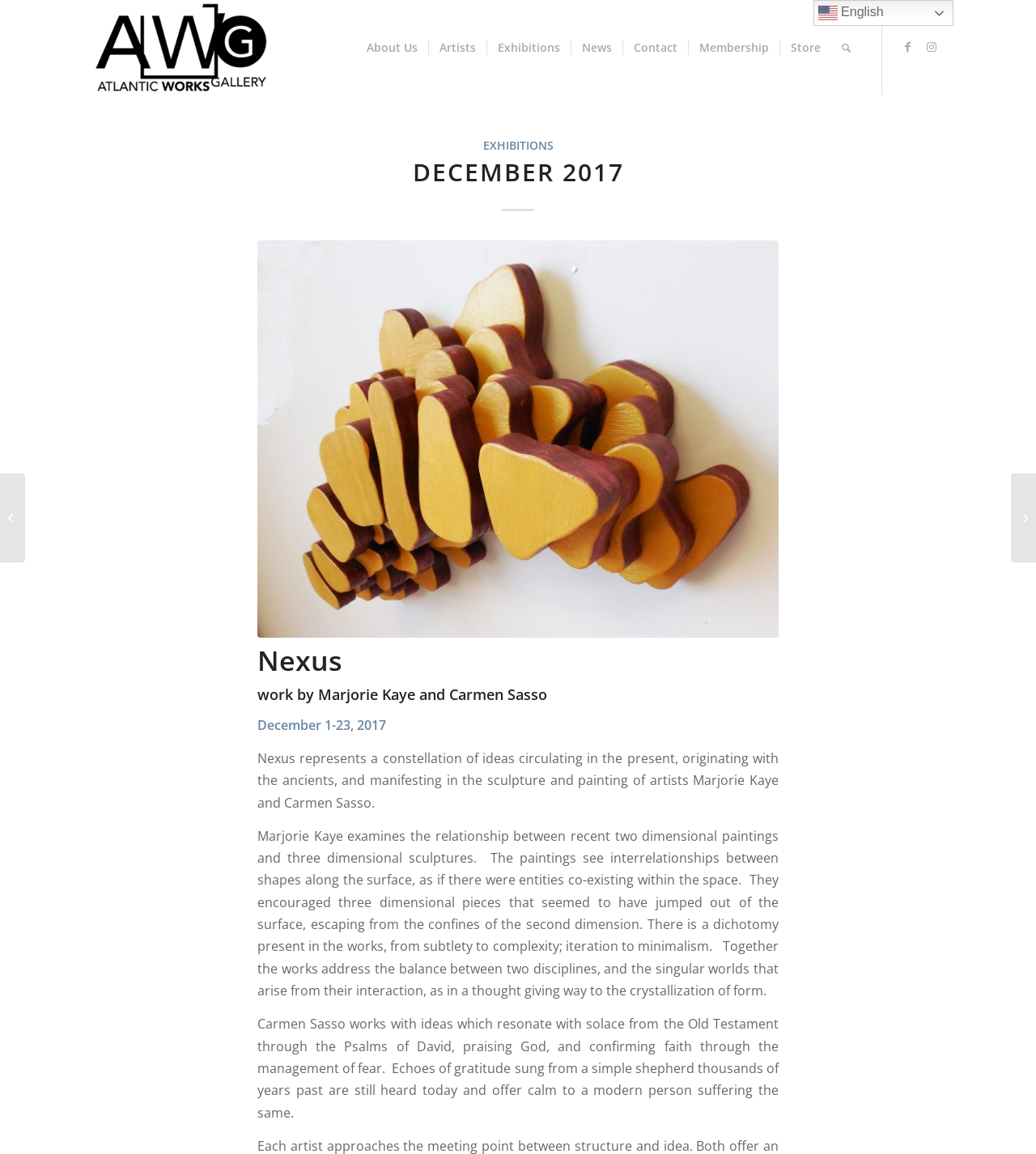Give a concise answer of one word or phrase to the question: 
What is the duration of the exhibition?

December 1-23, 2017